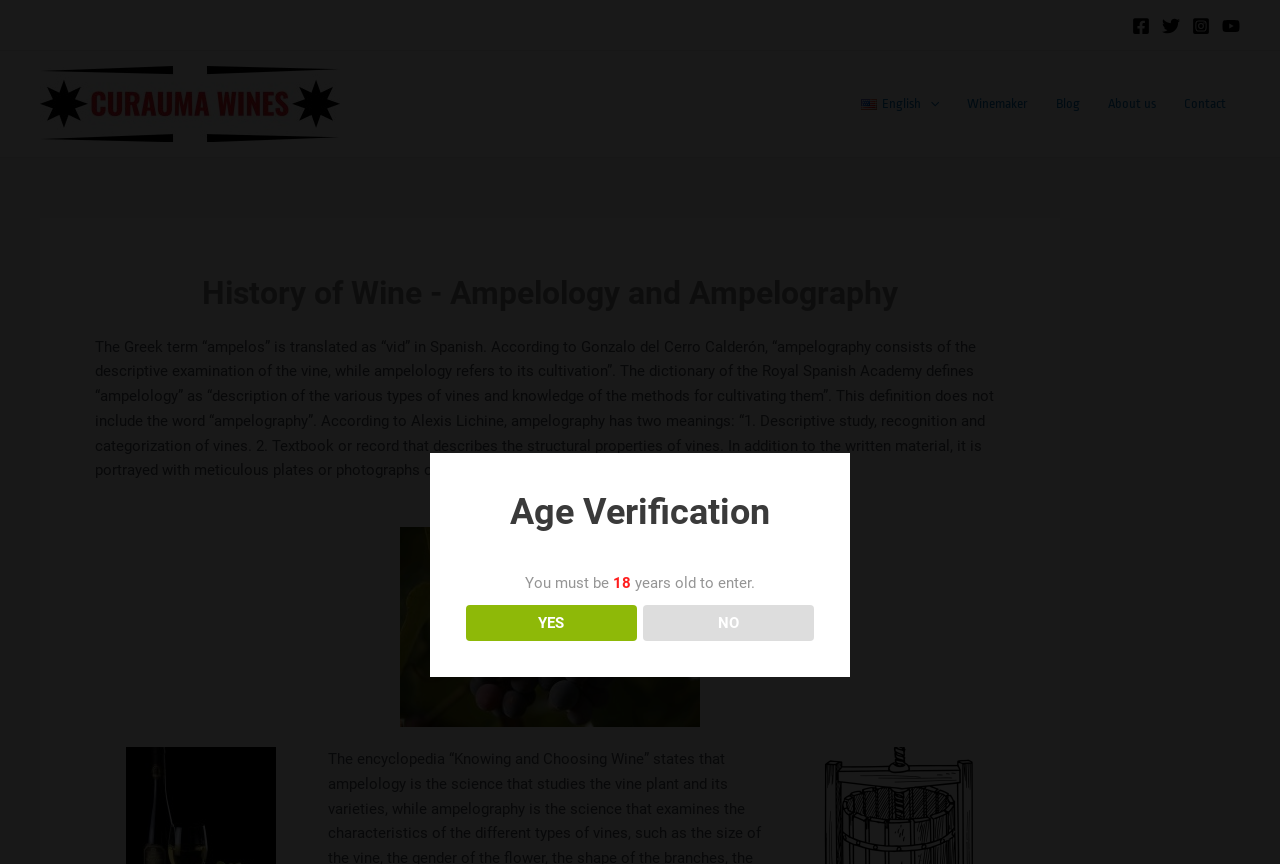Find the bounding box coordinates of the element to click in order to complete the given instruction: "Read about Why Trust Us?."

None